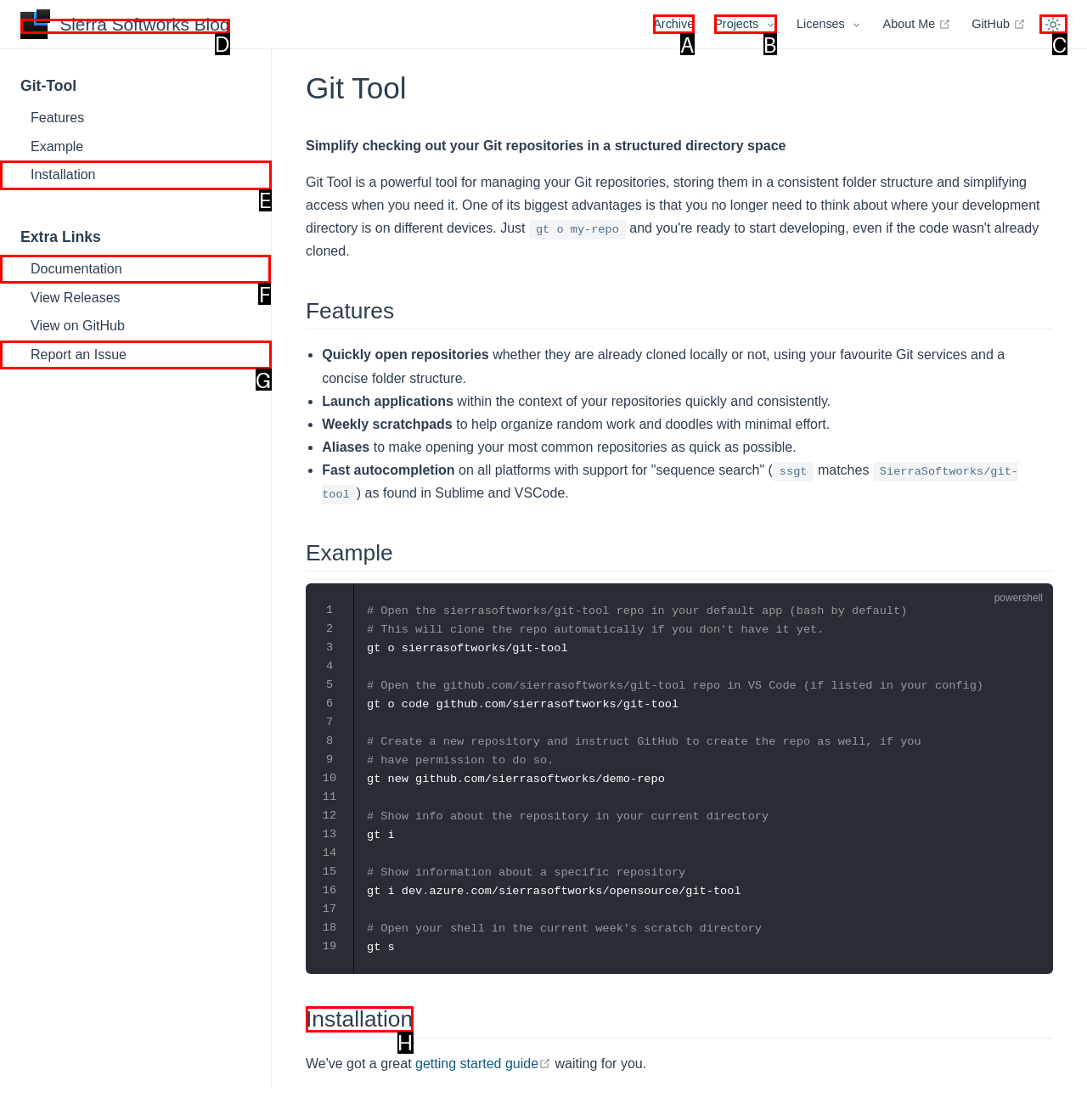Select the letter of the UI element that matches this task: Read the 'Git Tool' documentation
Provide the answer as the letter of the correct choice.

F